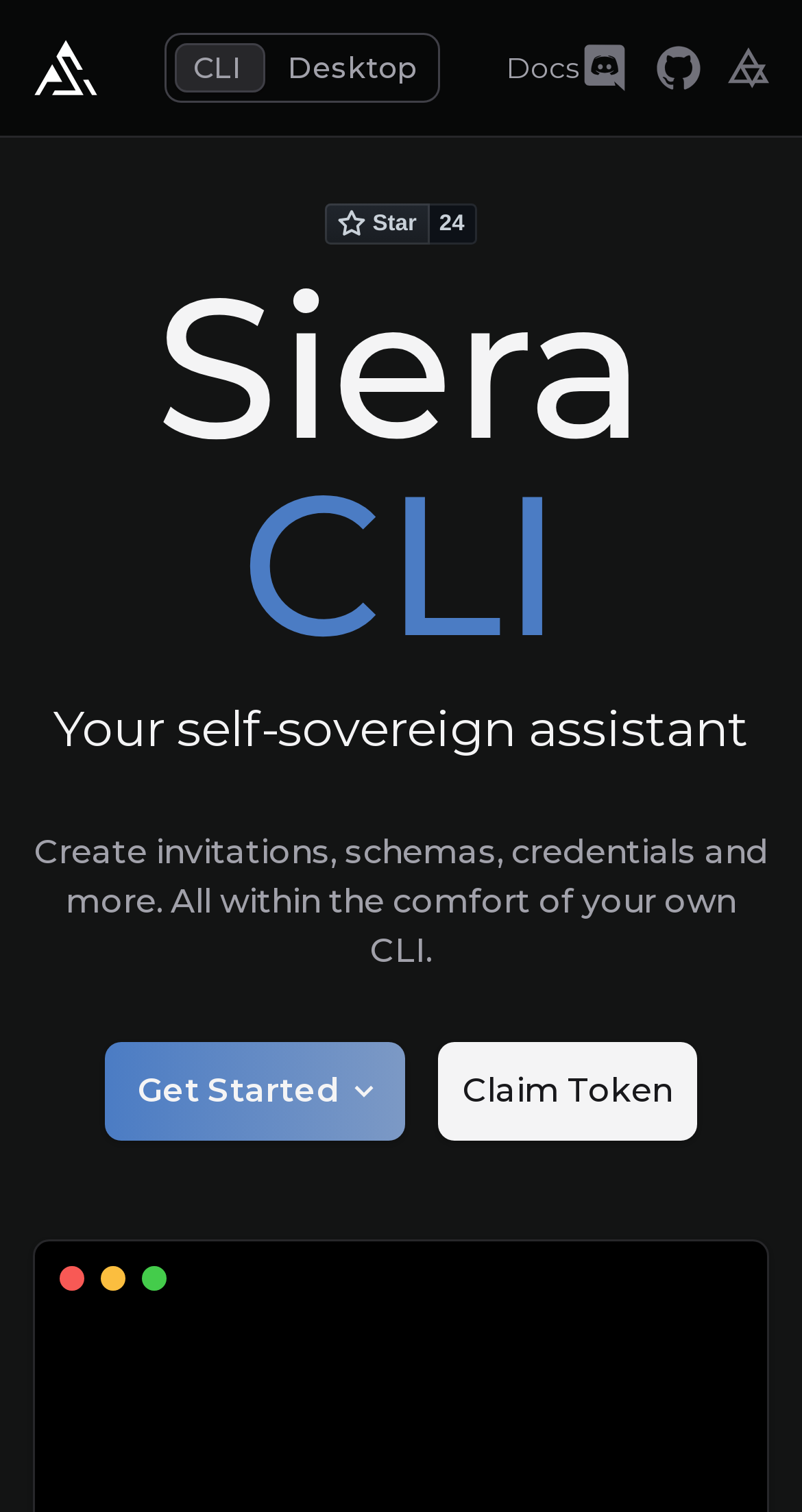Pinpoint the bounding box coordinates of the area that must be clicked to complete this instruction: "star Siera CLI on GitHub".

[0.405, 0.135, 0.535, 0.162]